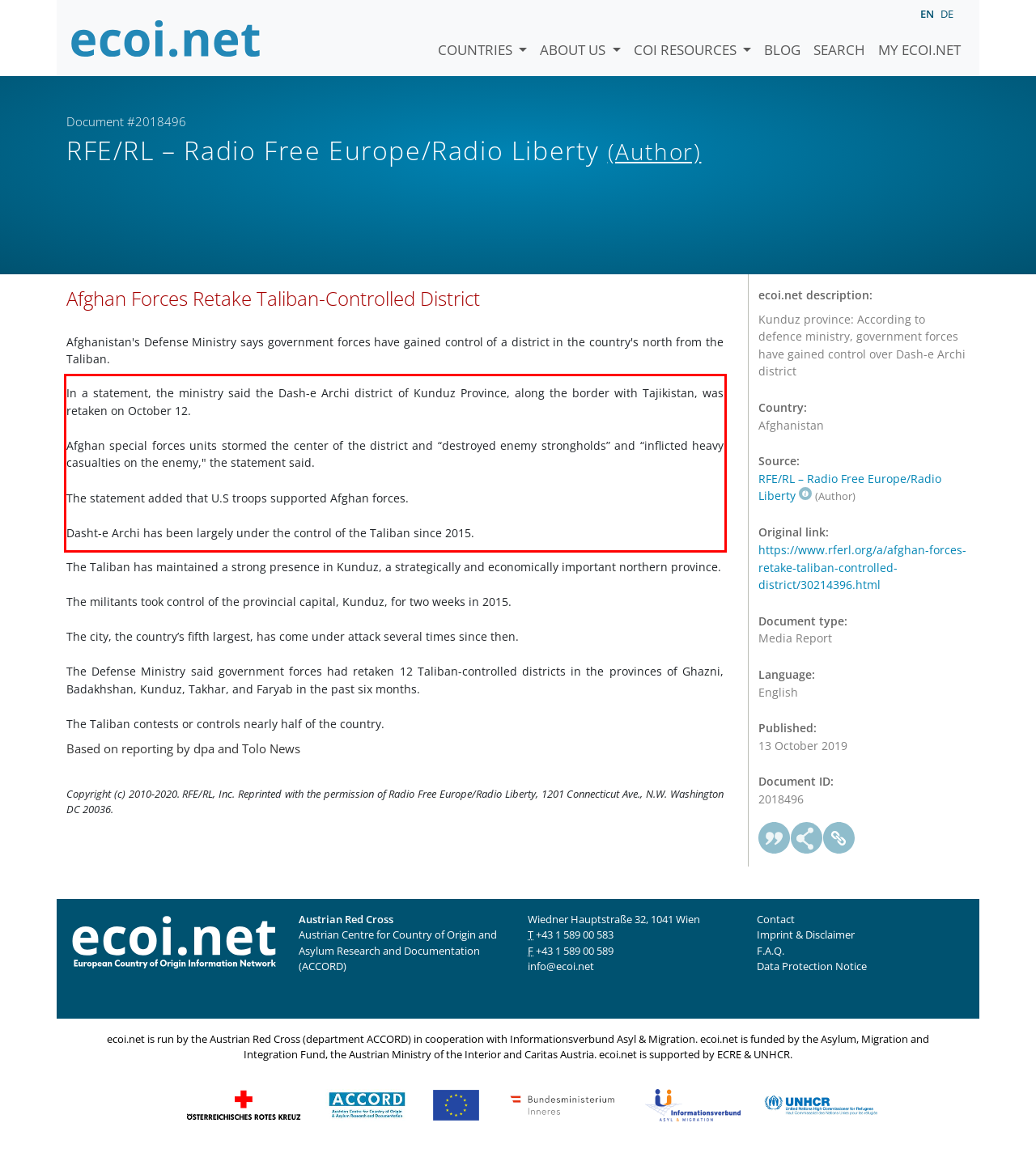With the provided screenshot of a webpage, locate the red bounding box and perform OCR to extract the text content inside it.

In a statement, the ministry said the Dash-e Archi district of Kunduz Province, along the border with Tajikistan, was retaken on October 12. Afghan special forces units stormed the center of the district and “destroyed enemy strongholds” and “inflicted heavy casualties on the enemy," the statement said. The statement added that U.S troops supported Afghan forces. Dasht-e Archi has been largely under the control of the Taliban since 2015.